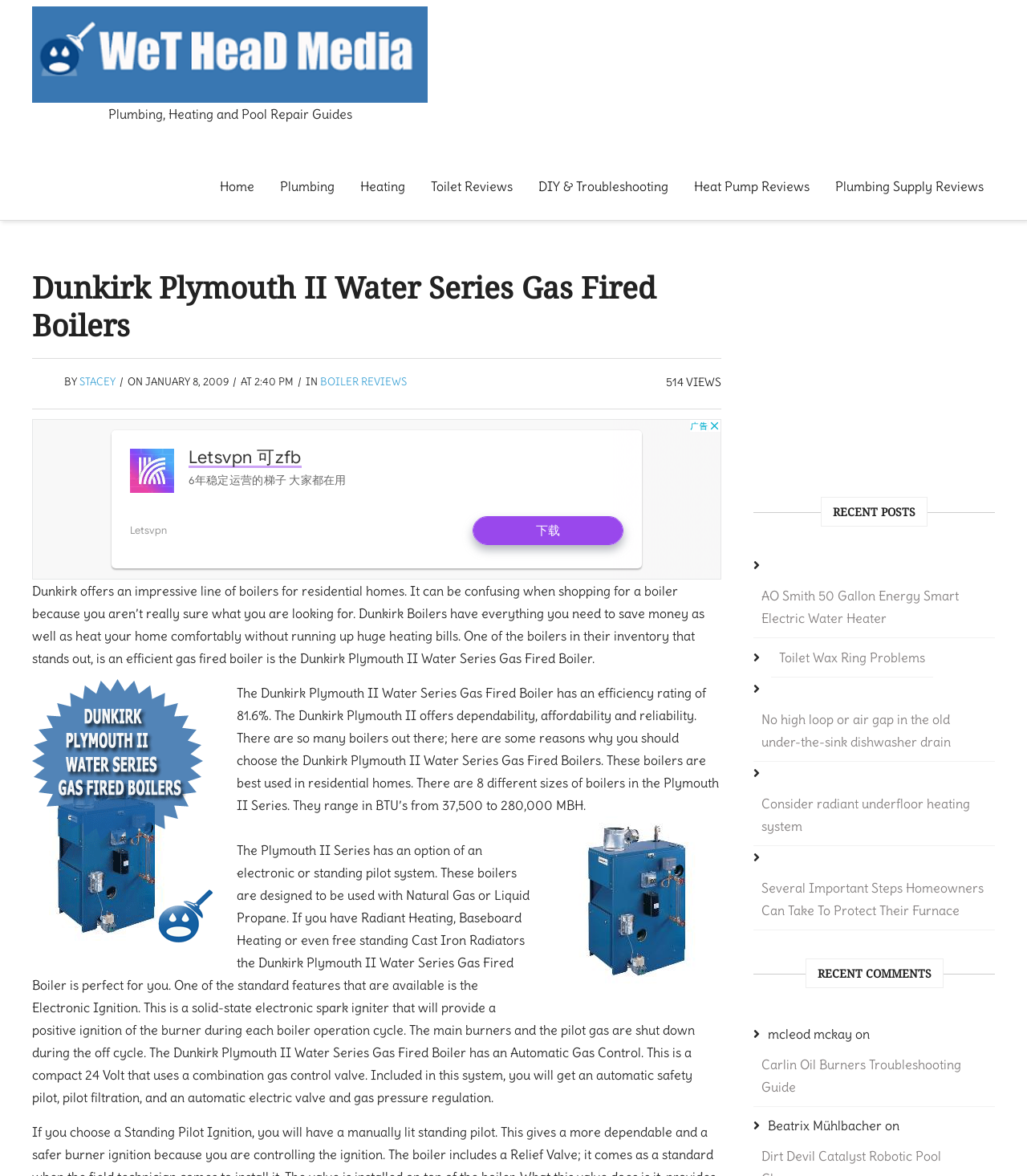Provide the bounding box coordinates in the format (top-left x, top-left y, bottom-right x, bottom-right y). All values are floating point numbers between 0 and 1. Determine the bounding box coordinate of the UI element described as: Toilet Wax Ring Problems

[0.751, 0.543, 0.909, 0.576]